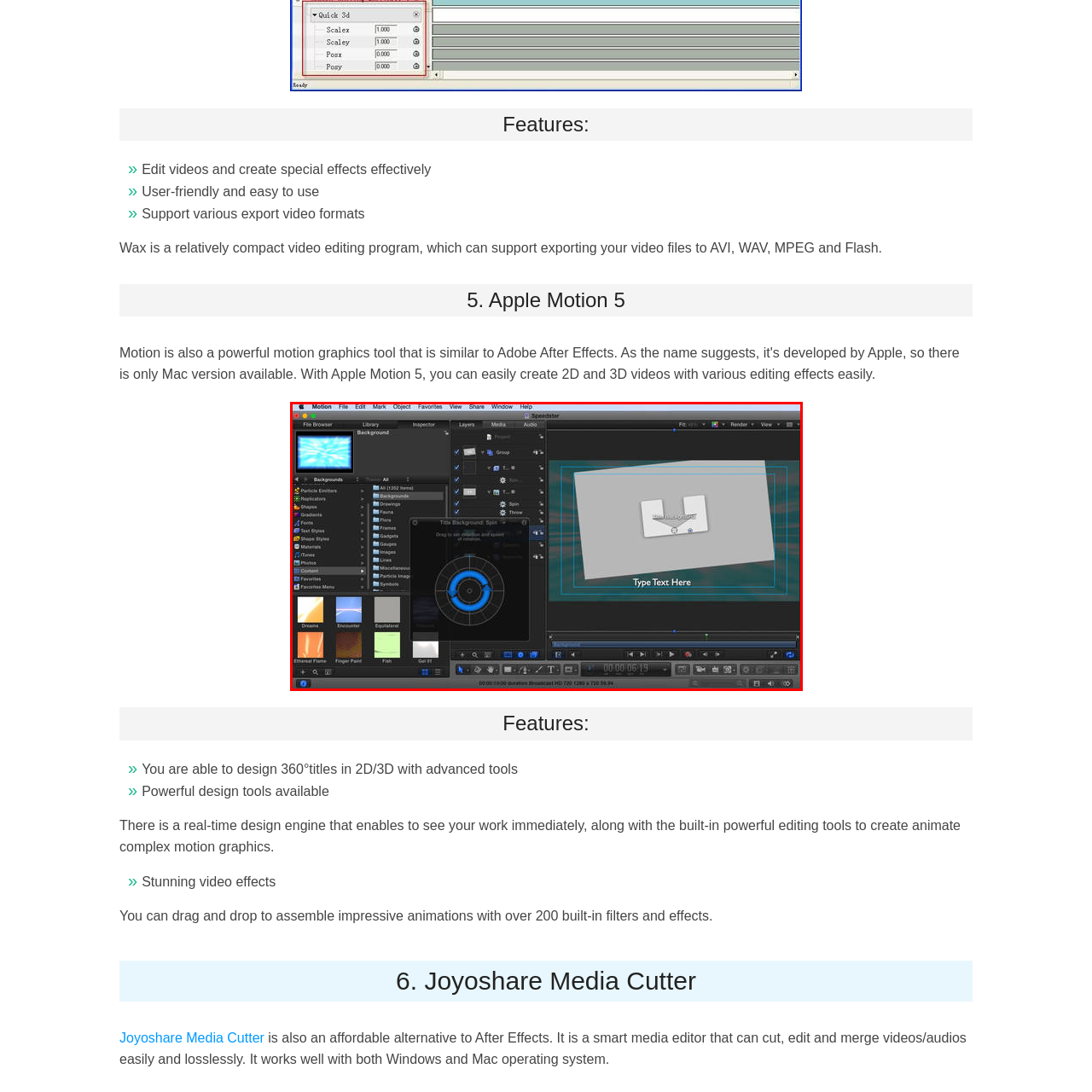Provide an in-depth description of the scene highlighted by the red boundary in the image.

This image showcases the user interface of Apple Motion 5, a powerful software application designed for creating motion graphics and visual effects. The interface features various tool panels on the left, including options for file browsing and effects, while the main workspace prominently displays a styling canvas. Here, users can manipulate title backgrounds and input text, evident from the "Type Text Here" placeholder. The design includes colorful background options and a circular control for adjusting background styles, highlighting the application's intuitive drag-and-drop functionality. Overall, the layout emphasizes user-friendliness, enabling both amateur and professional video editors to craft stunning animations and visual content effortlessly.